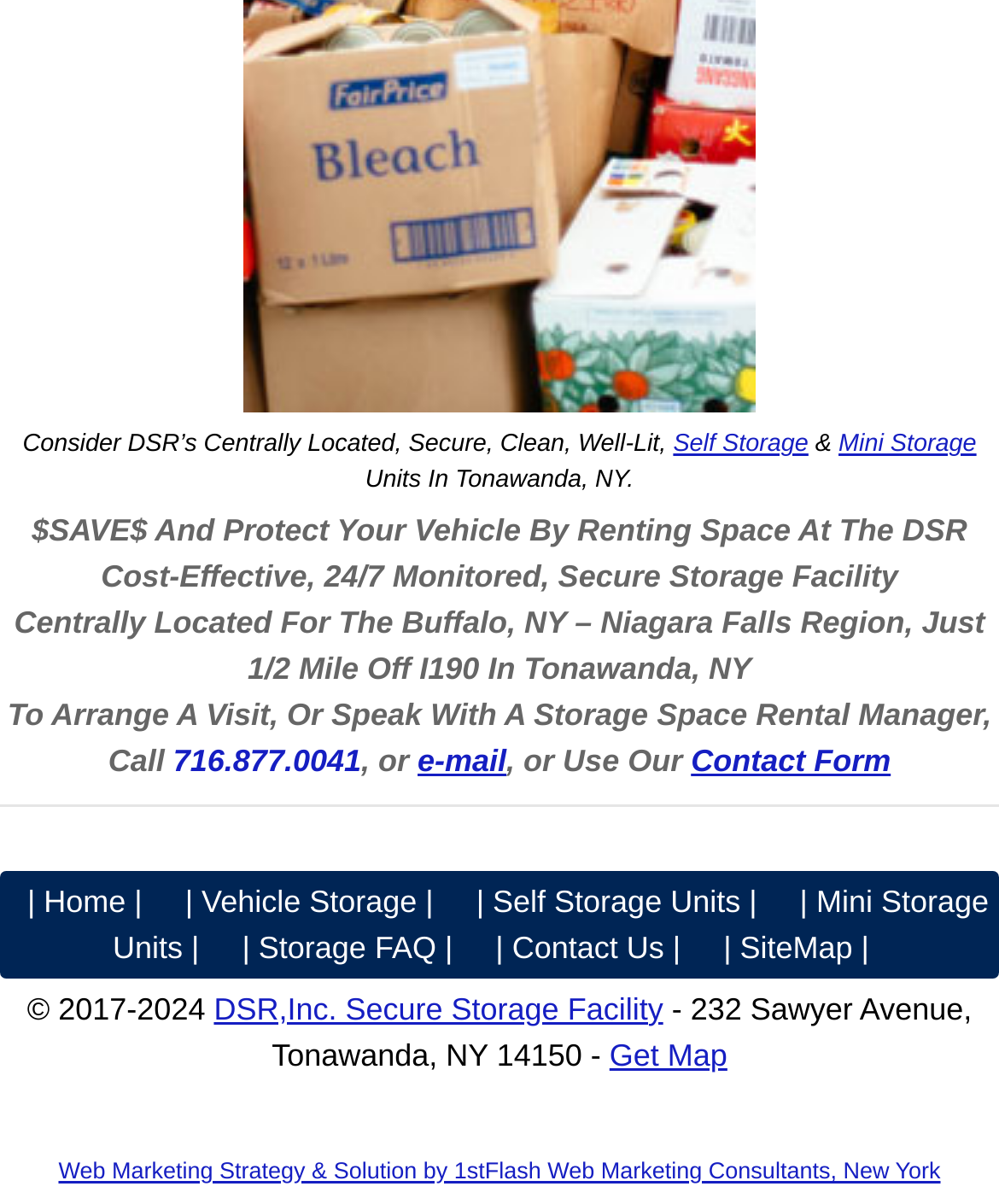Determine the bounding box coordinates for the region that must be clicked to execute the following instruction: "Call 716.877.0041".

[0.173, 0.617, 0.362, 0.646]